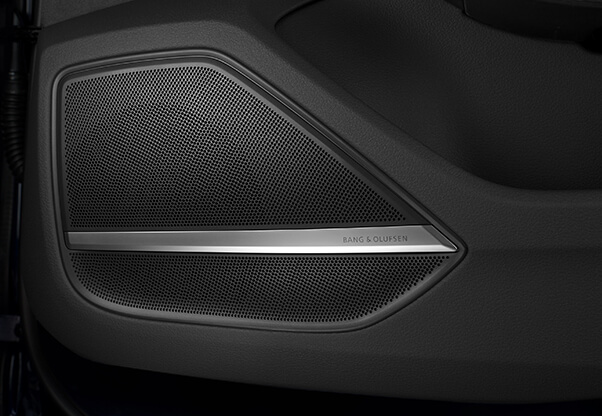Please answer the following question using a single word or phrase: 
What brand is the sound system?

Bang & Olufsen